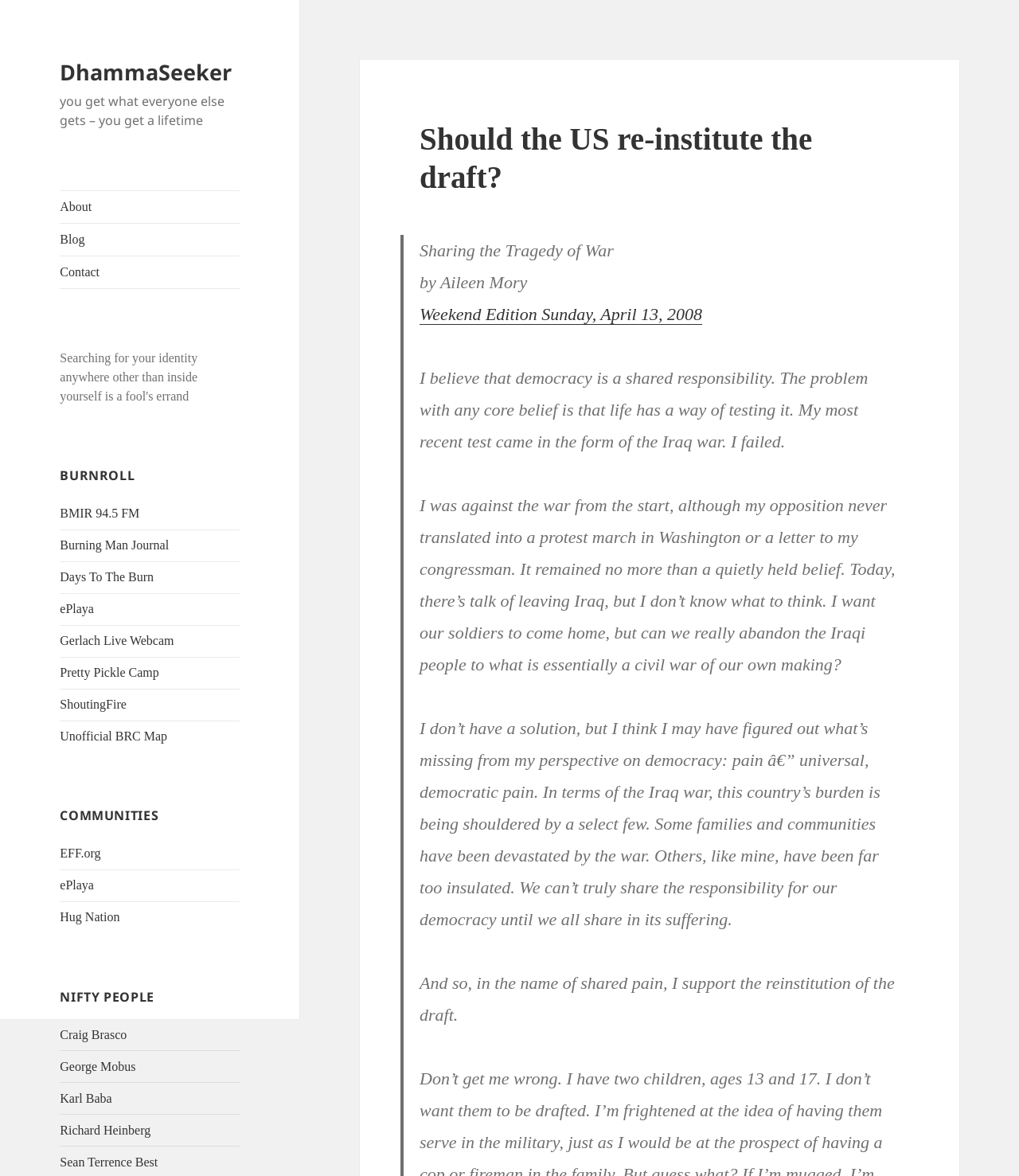What is the headline of the webpage?

Should the US re-institute the draft?